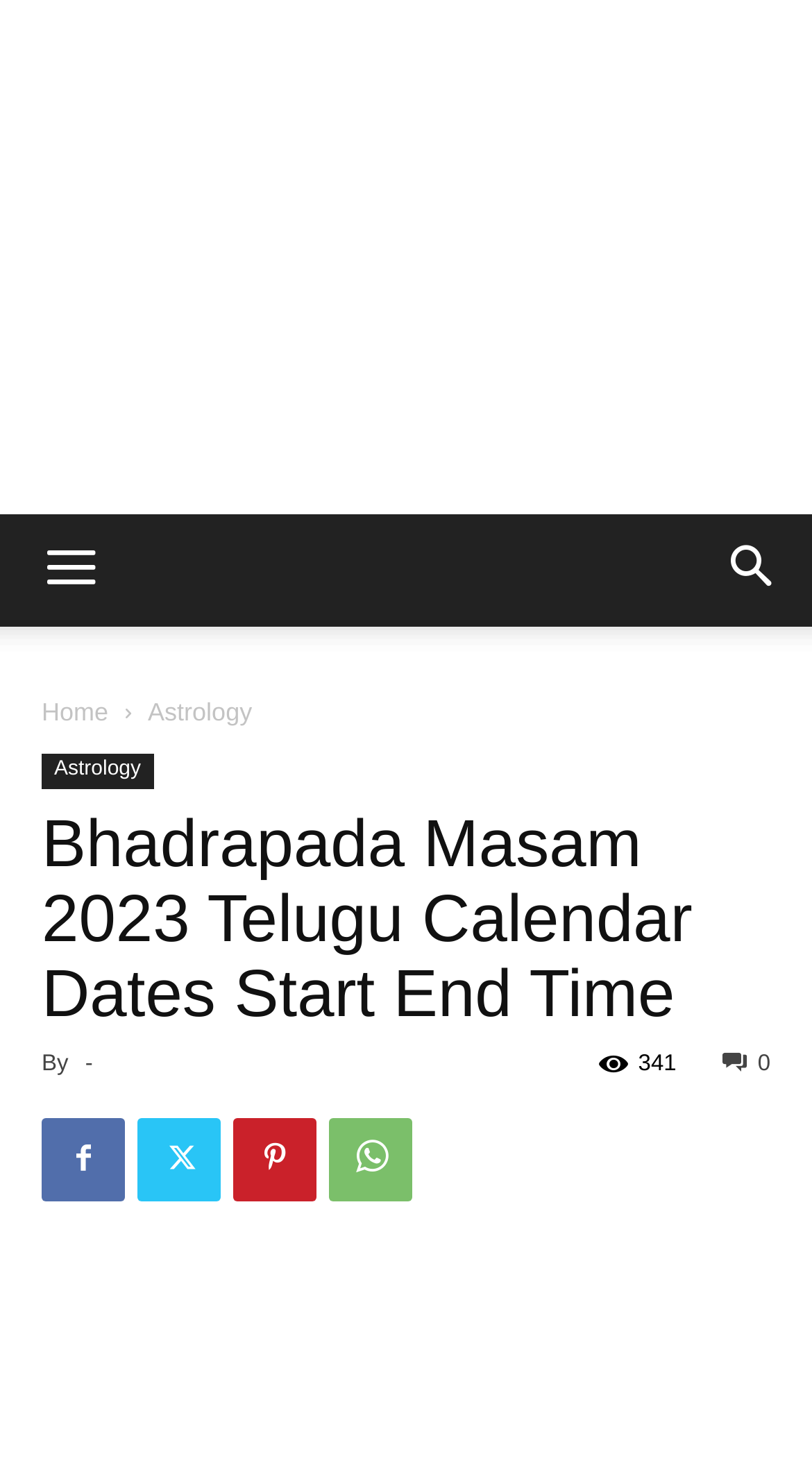Please determine the bounding box coordinates of the element to click in order to execute the following instruction: "Go to Home page". The coordinates should be four float numbers between 0 and 1, specified as [left, top, right, bottom].

[0.051, 0.472, 0.133, 0.491]